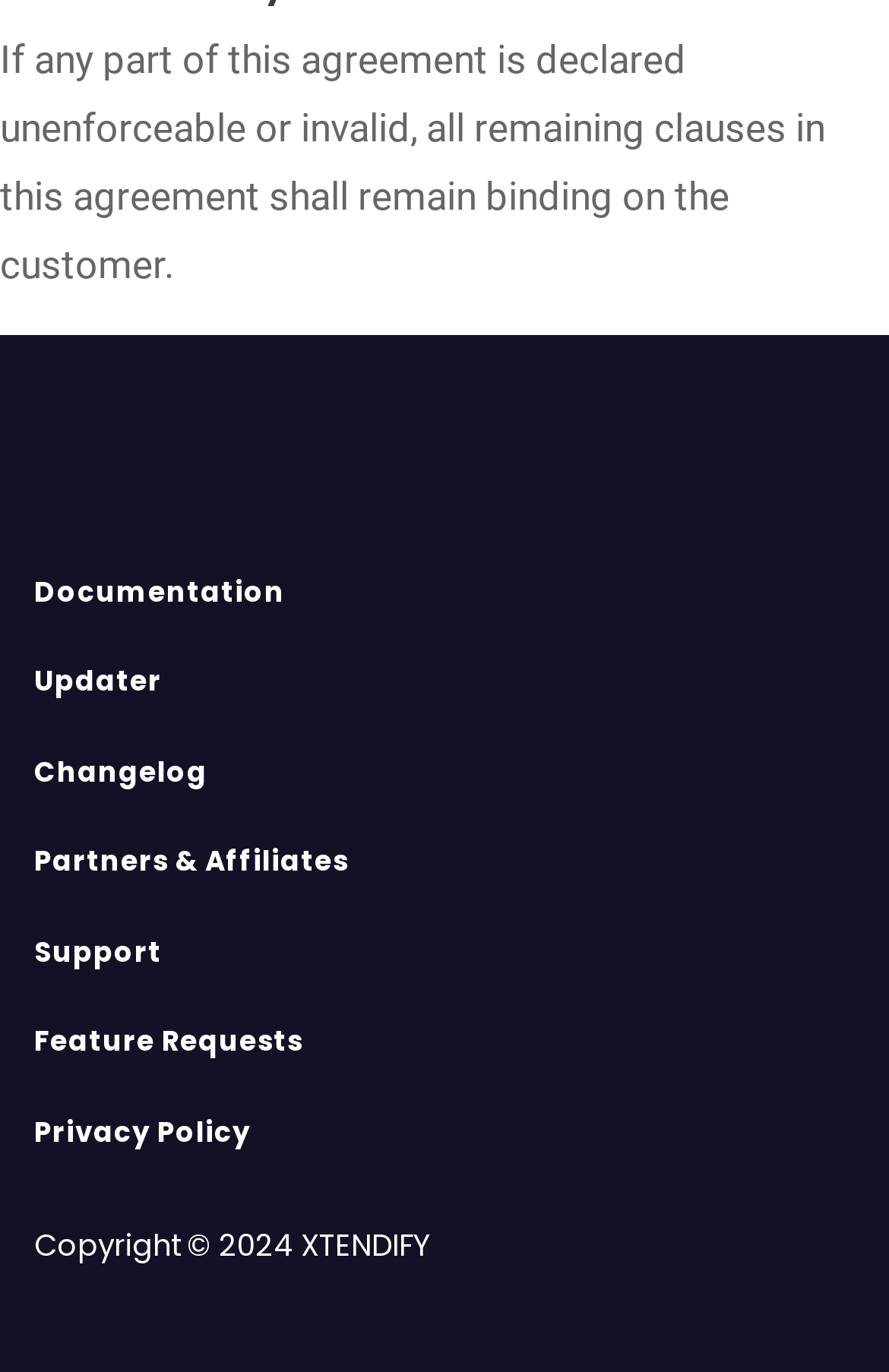Reply to the question below using a single word or brief phrase:
How many links are there at the bottom of the webpage?

8